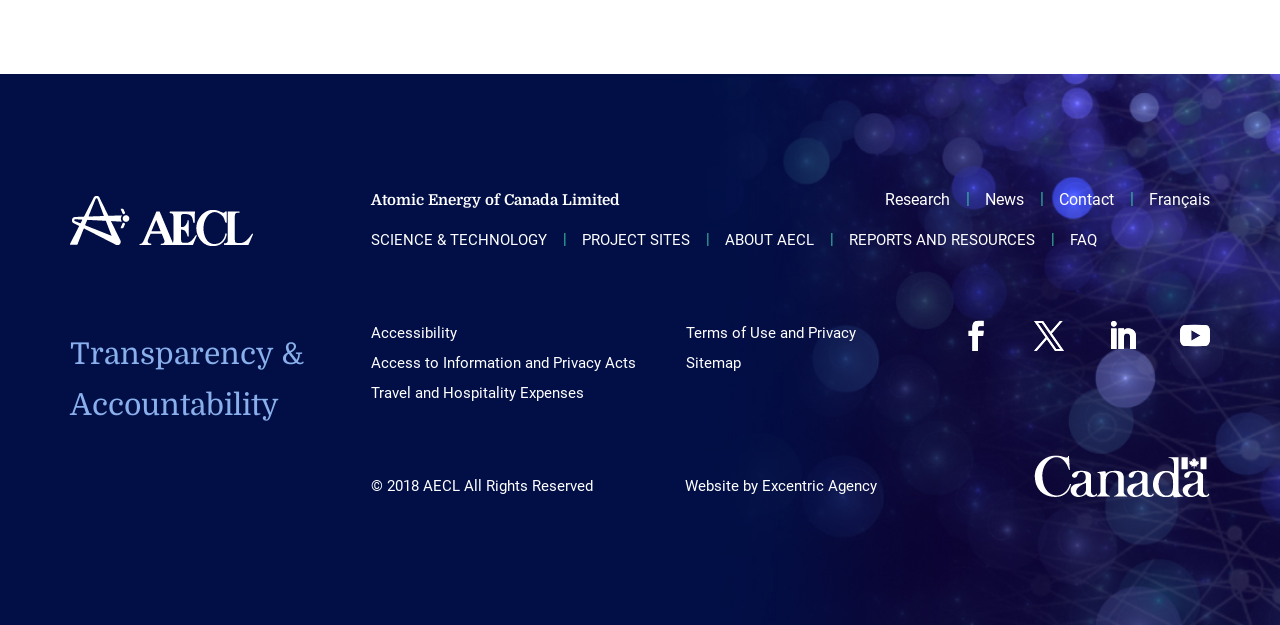What is the name of the organization?
Offer a detailed and exhaustive answer to the question.

I found the name of the organization in the footer section, which is 'Atomic Energy of Canada Limited', so that's the answer.